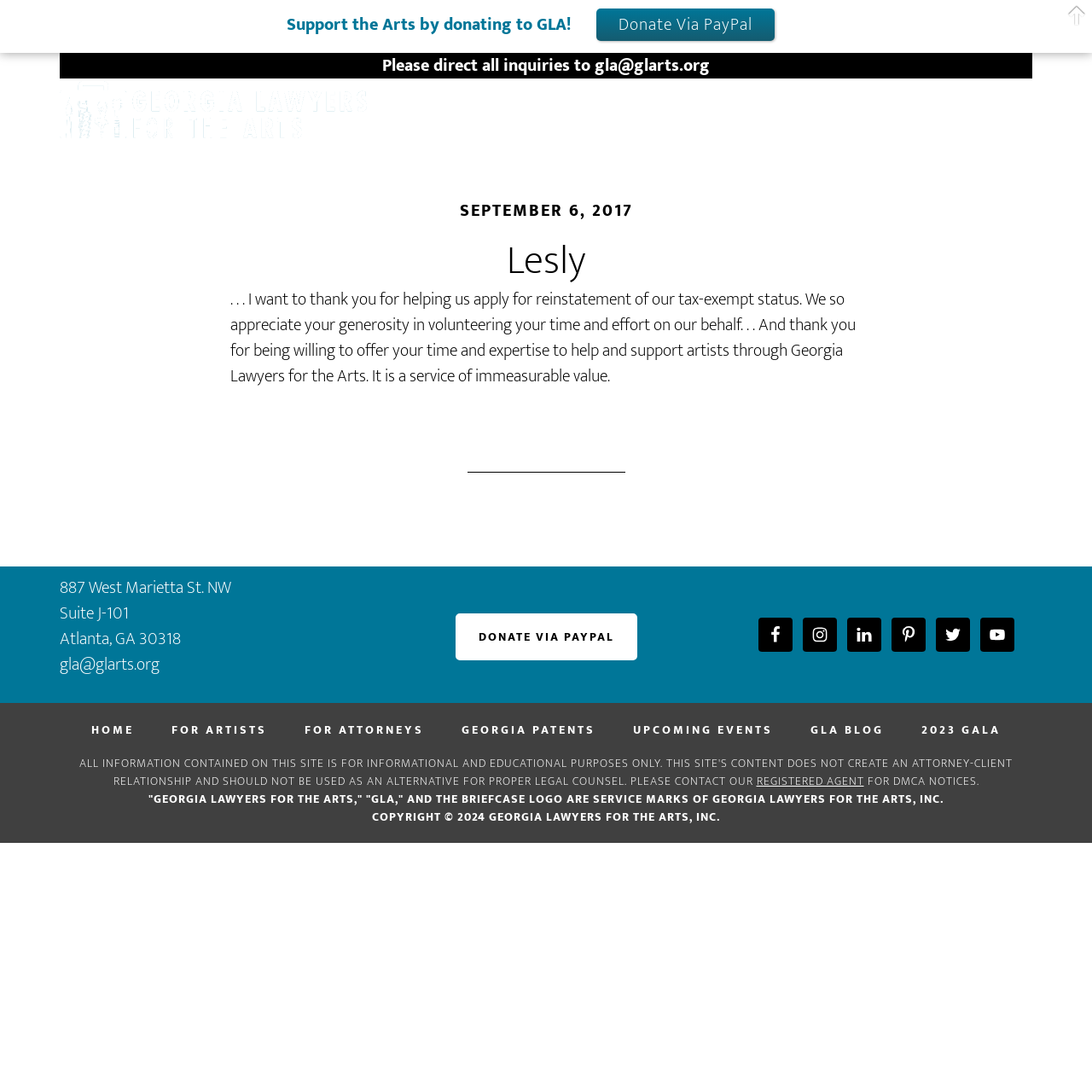Please locate the bounding box coordinates of the element that should be clicked to achieve the given instruction: "Click the Million Dollar Home Sales link".

None